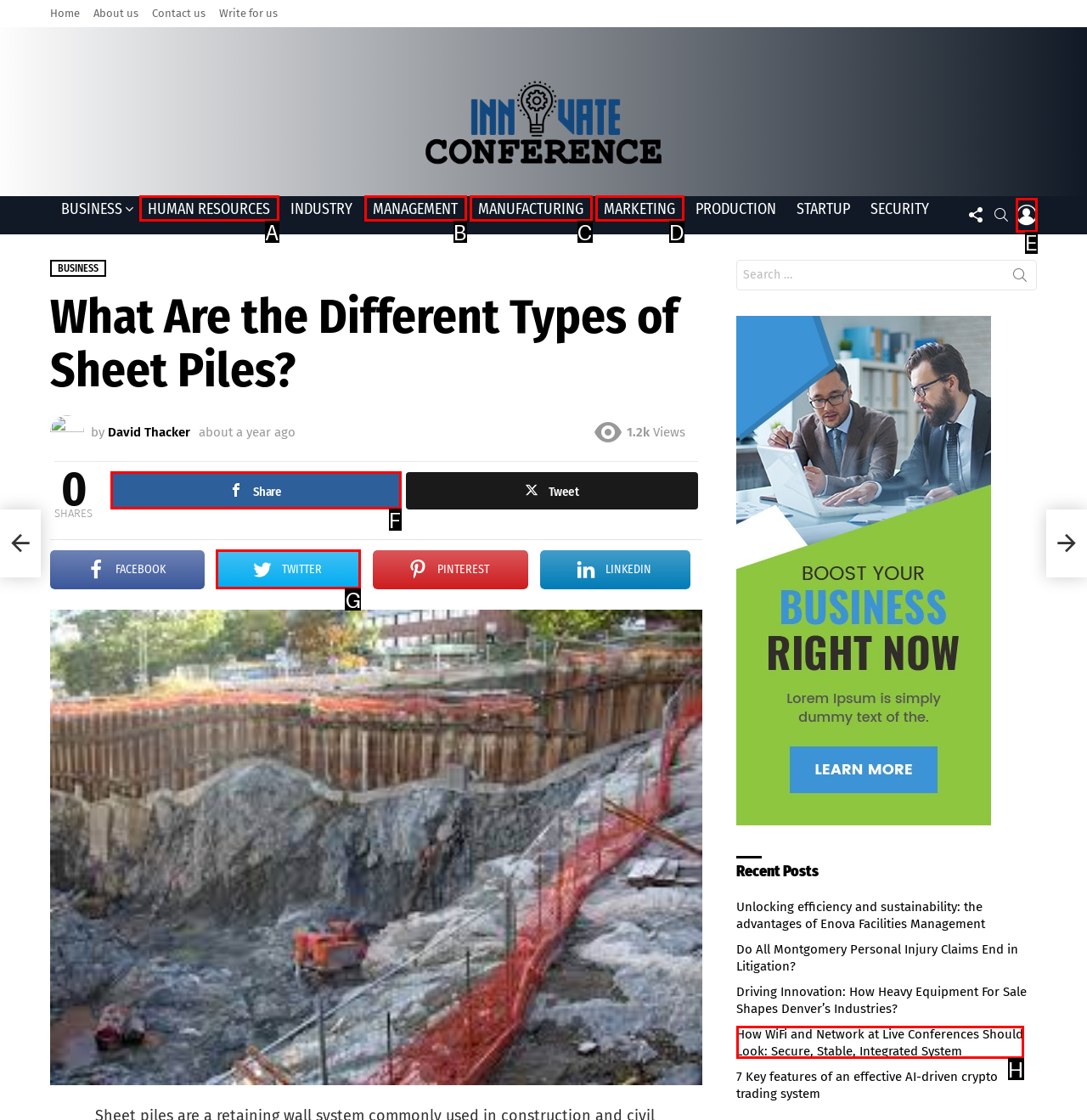Indicate the HTML element that should be clicked to perform the task: Login to the website Reply with the letter corresponding to the chosen option.

E